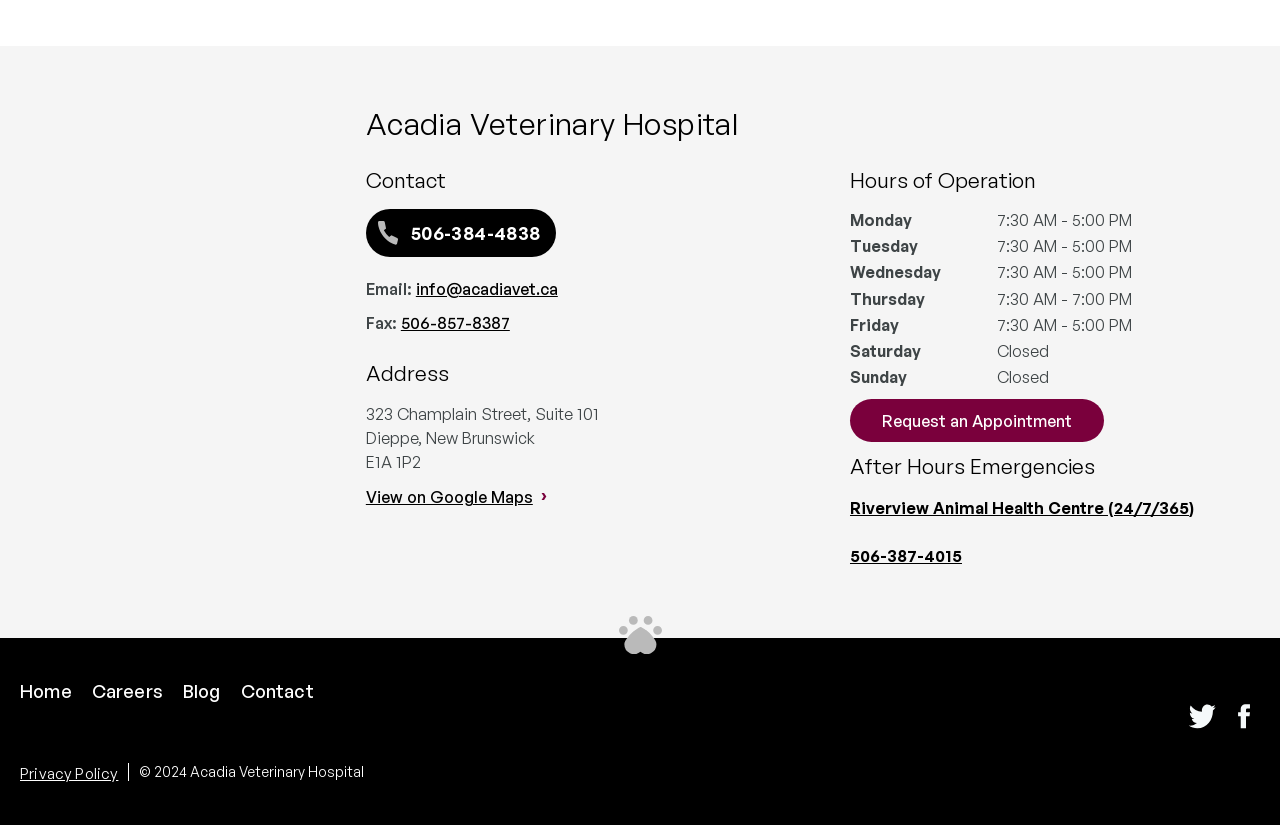Indicate the bounding box coordinates of the clickable region to achieve the following instruction: "View the hospital's location on Google Maps."

[0.286, 0.591, 0.416, 0.615]